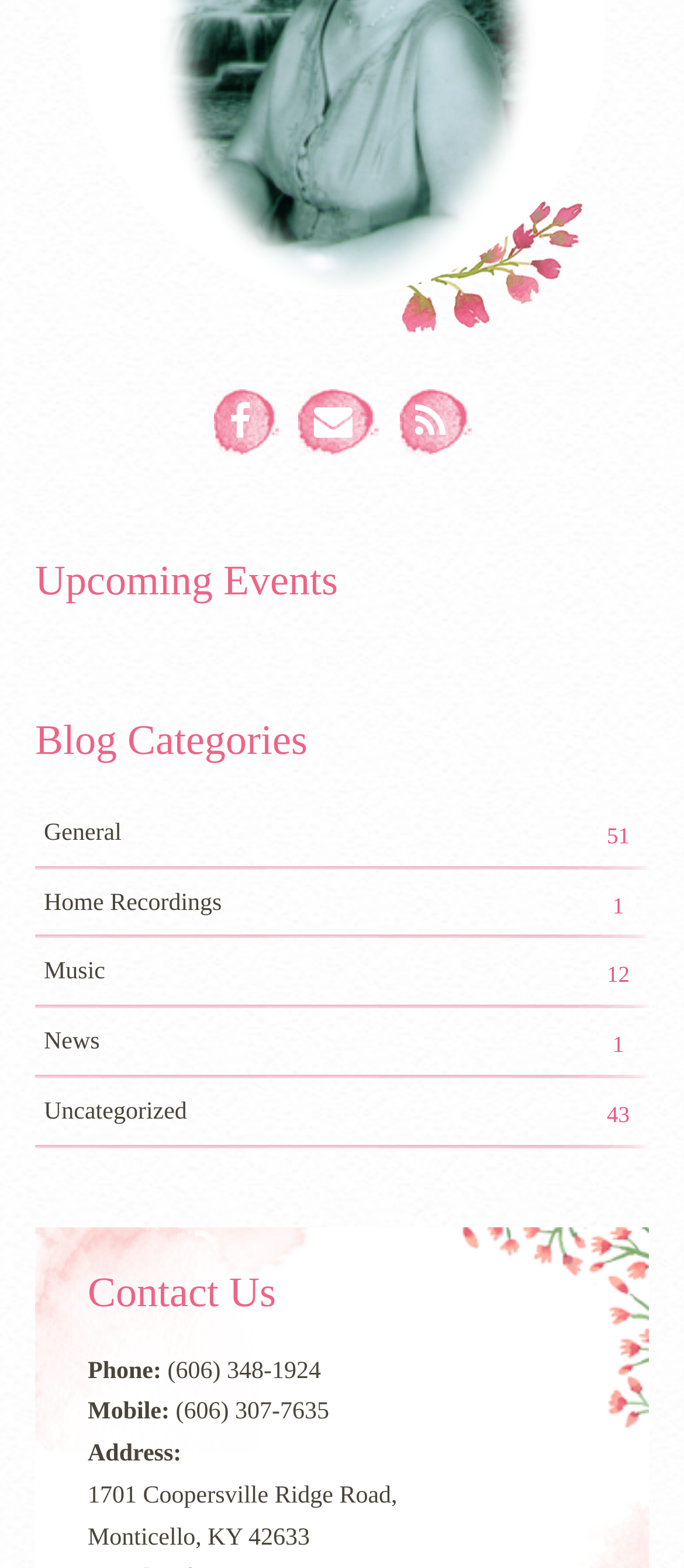Please find the bounding box for the following UI element description. Provide the coordinates in (top-left x, top-left y, bottom-right x, bottom-right y) format, with values between 0 and 1: title="Mail"

[0.436, 0.248, 0.554, 0.291]